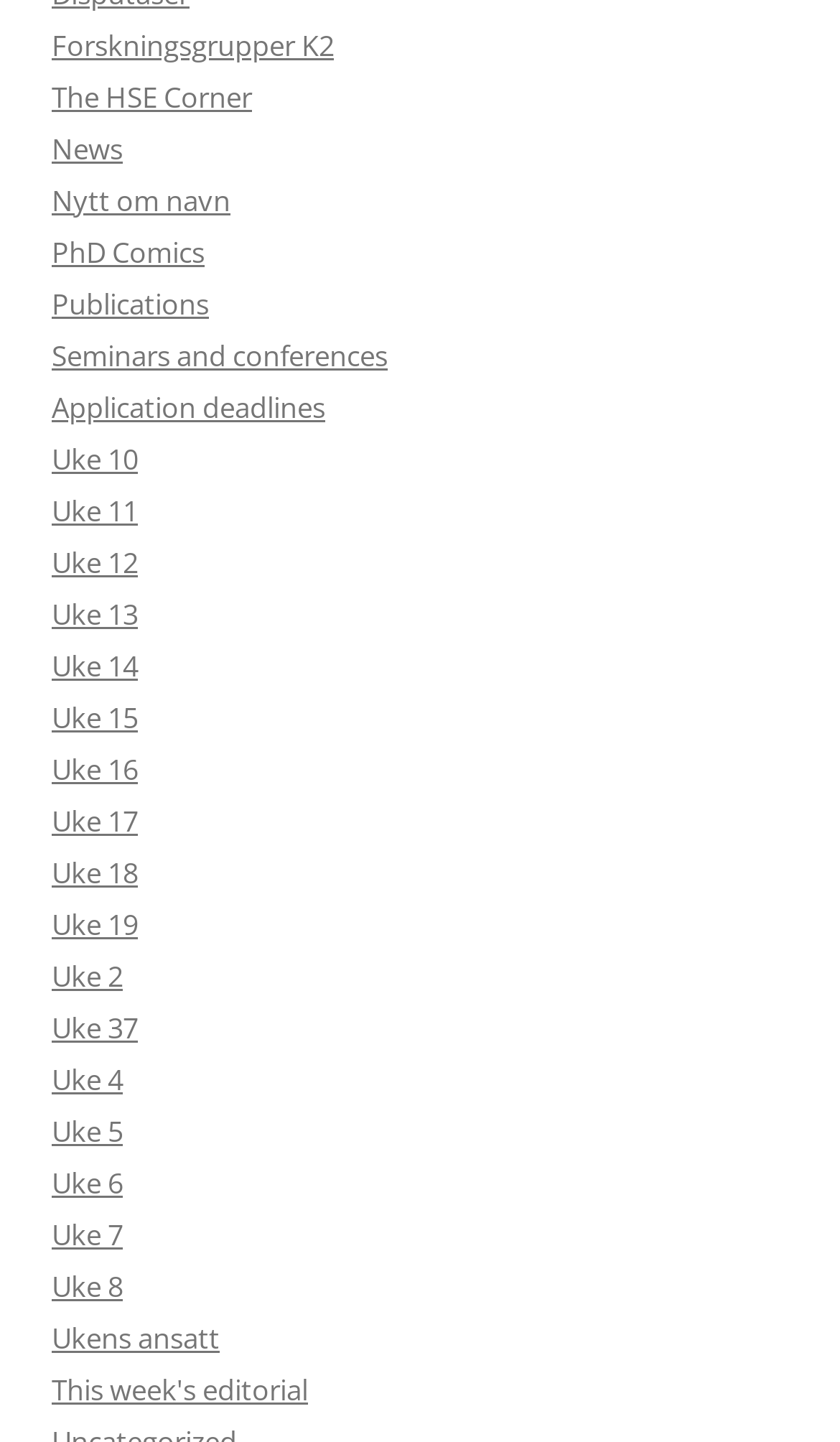Please identify the bounding box coordinates of the element's region that should be clicked to execute the following instruction: "View seminars and conferences". The bounding box coordinates must be four float numbers between 0 and 1, i.e., [left, top, right, bottom].

[0.062, 0.233, 0.462, 0.26]